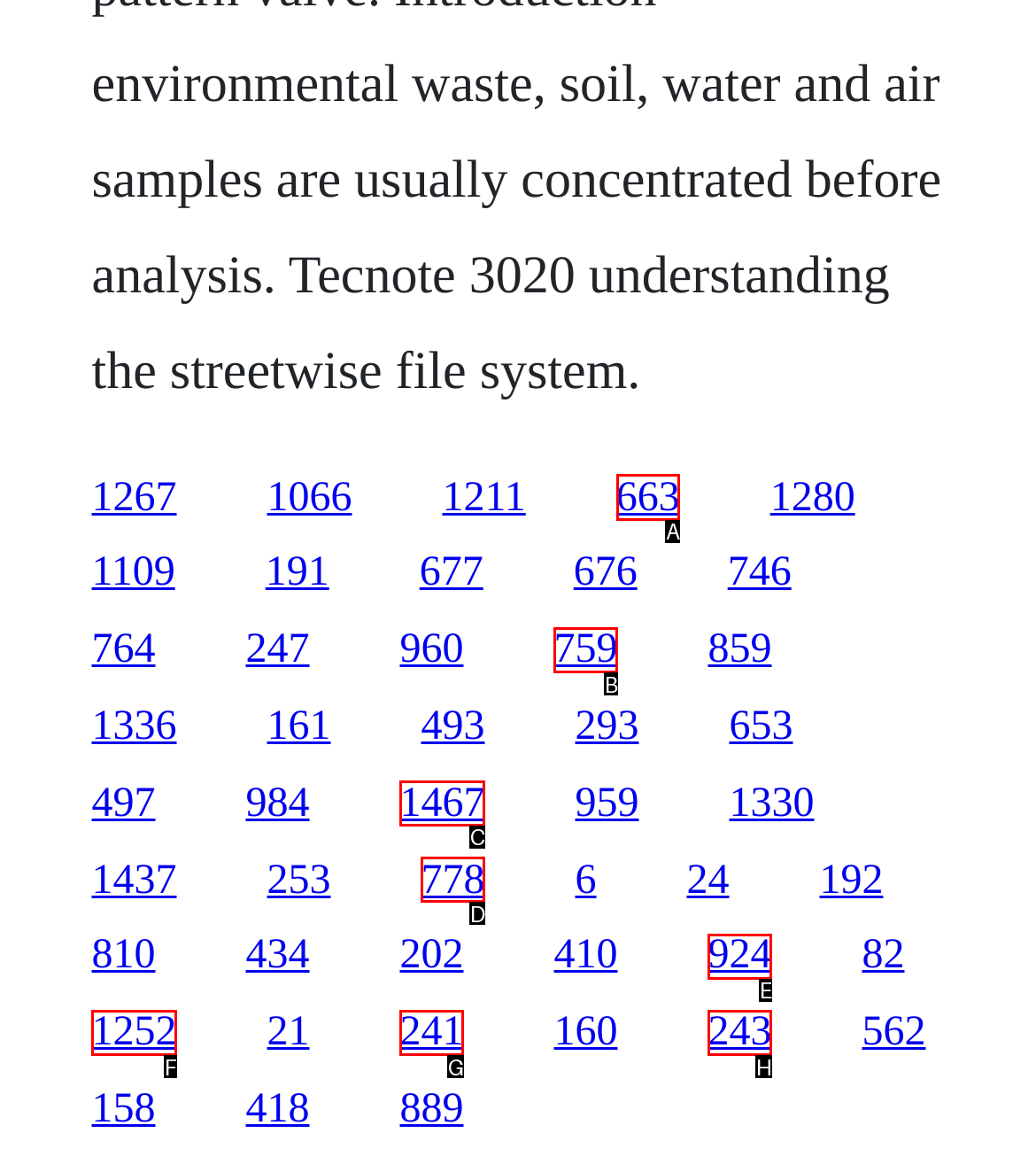Identify which HTML element should be clicked to fulfill this instruction: go to the fourth link Reply with the correct option's letter.

A